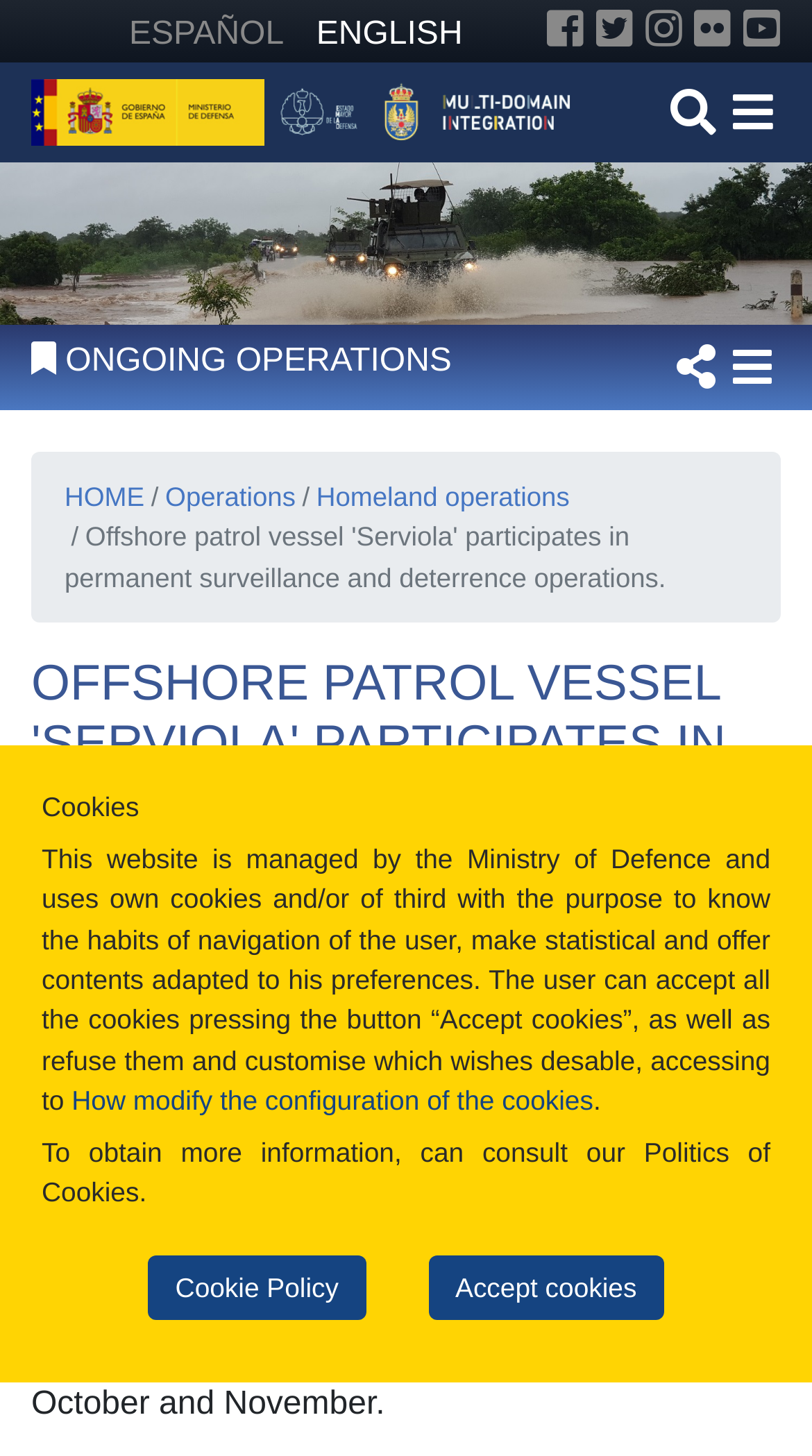Highlight the bounding box coordinates of the element you need to click to perform the following instruction: "Go to HOME."

[0.079, 0.328, 0.178, 0.355]